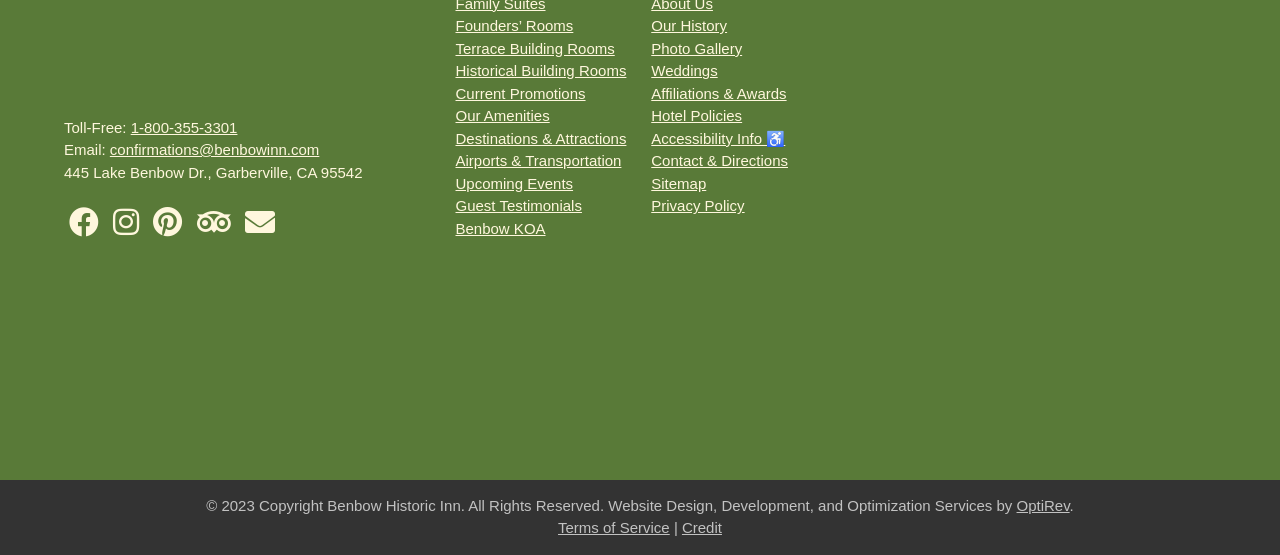Please identify the bounding box coordinates of the region to click in order to complete the task: "Read the hotel's history". The coordinates must be four float numbers between 0 and 1, specified as [left, top, right, bottom].

[0.509, 0.031, 0.568, 0.062]